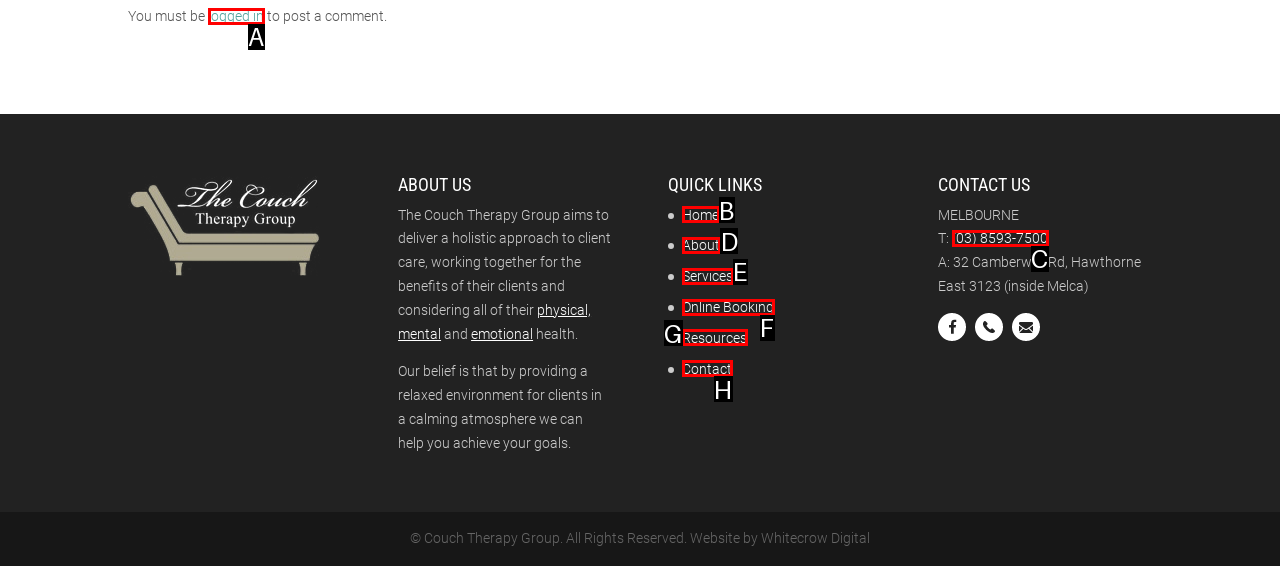Identify the correct letter of the UI element to click for this task: go to 'About' page
Respond with the letter from the listed options.

D